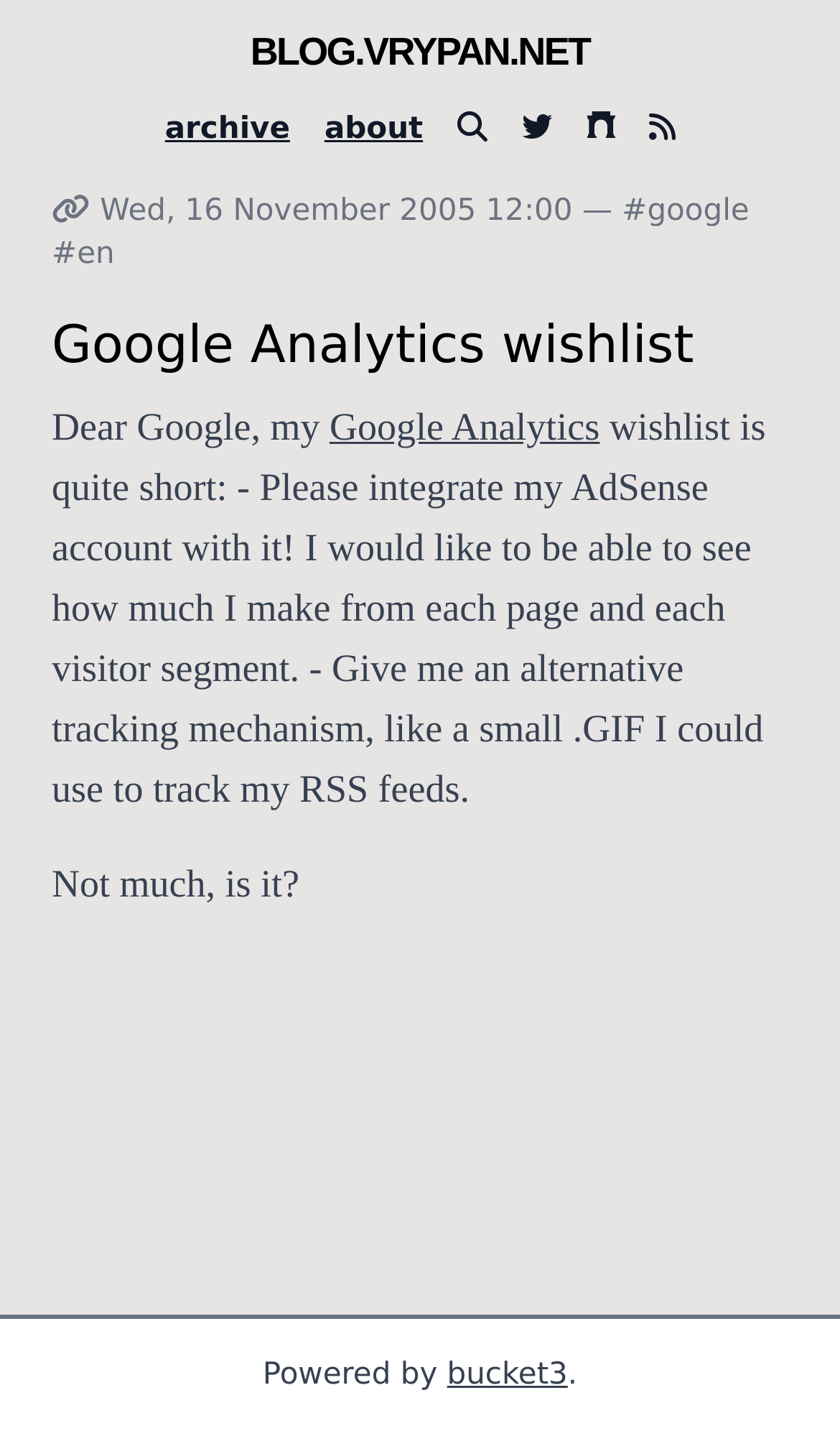Given the element description "parent_node: archive" in the screenshot, predict the bounding box coordinates of that UI element.

[0.698, 0.072, 0.732, 0.108]